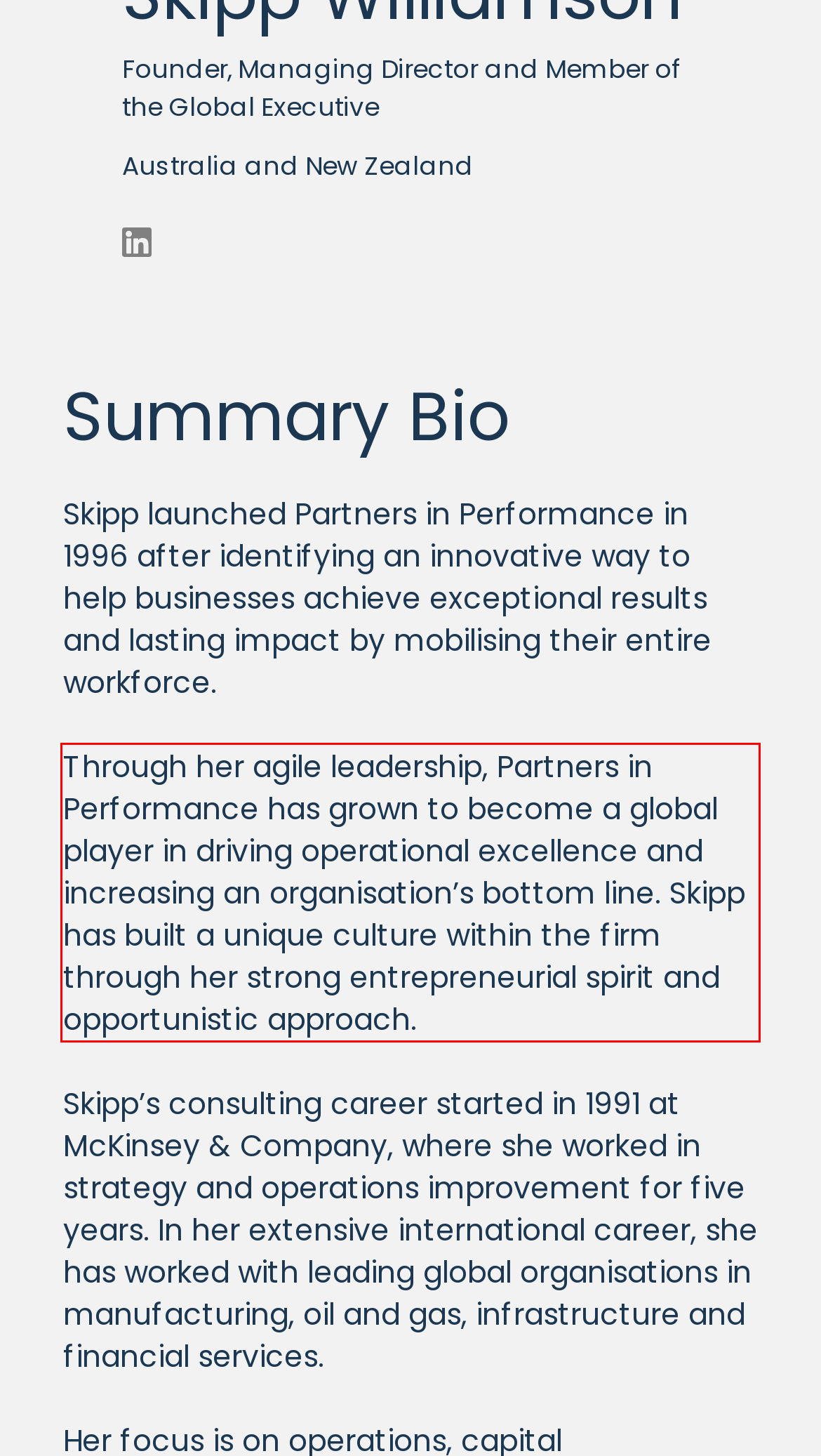You are presented with a screenshot containing a red rectangle. Extract the text found inside this red bounding box.

Through her agile leadership, Partners in Performance has grown to become a global player in driving operational excellence and increasing an organisation’s bottom line. Skipp has built a unique culture within the firm through her strong entrepreneurial spirit and opportunistic approach.